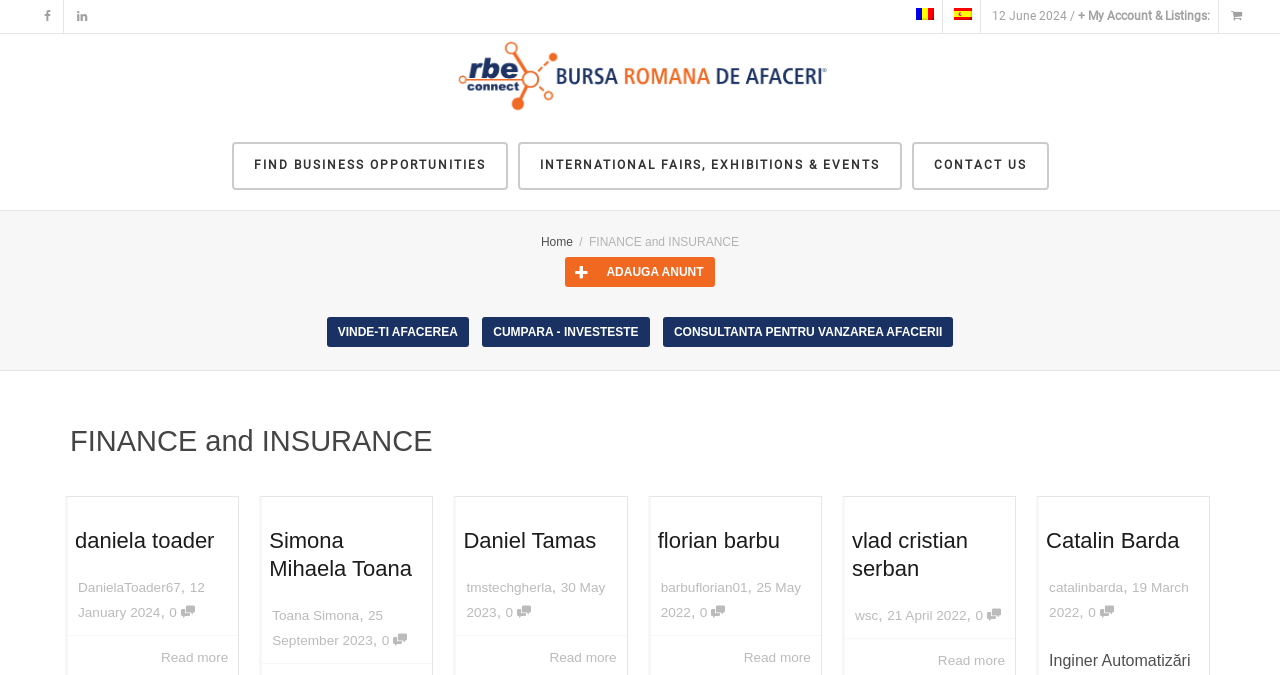Please identify the primary heading of the webpage and give its text content.

FINANCE and INSURANCE